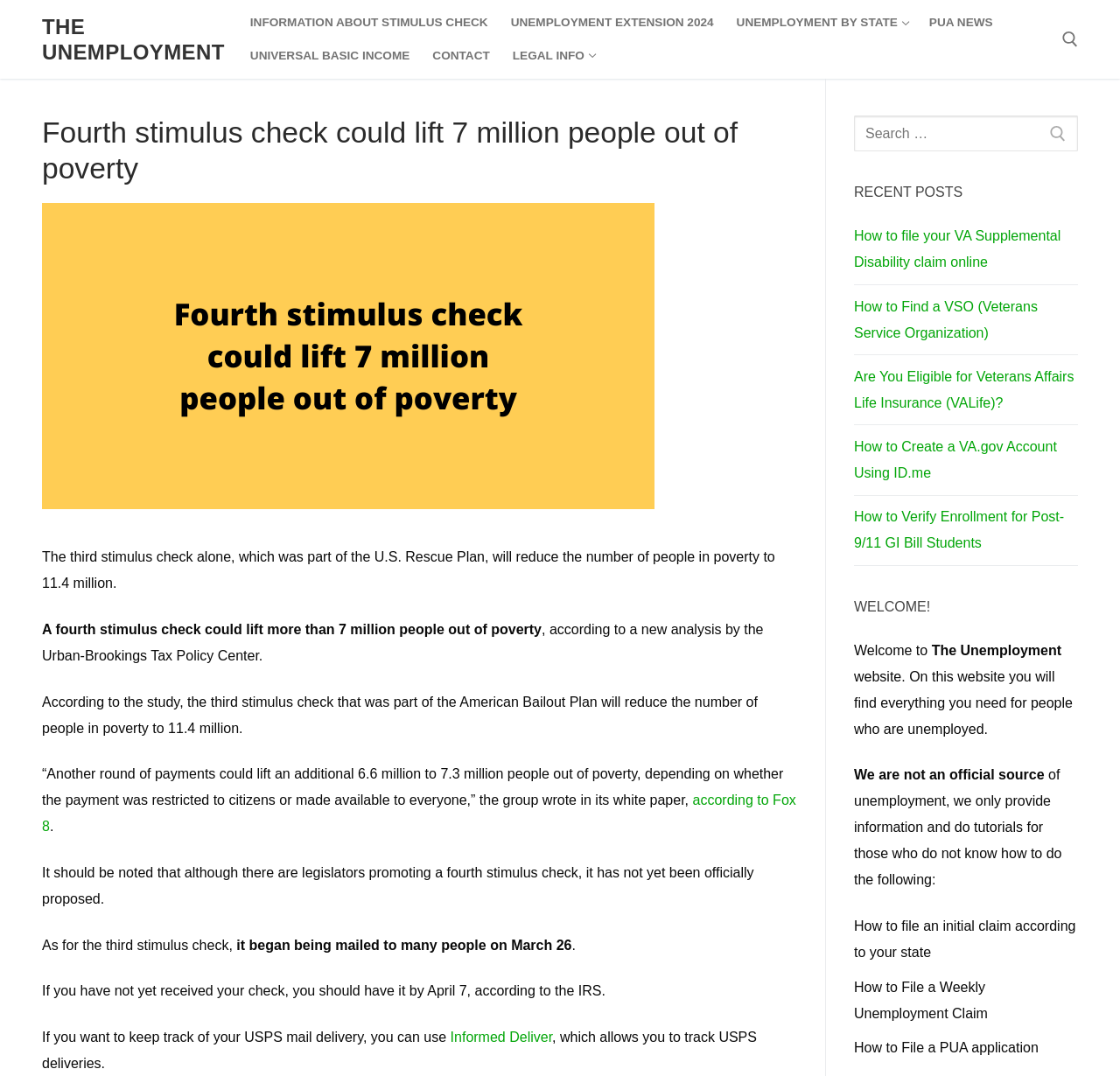What is the purpose of the website?
Provide an in-depth and detailed answer to the question.

The webpage states that the website is for people who are unemployed, providing information and tutorials on how to file an initial claim, file a weekly unemployment claim, and file a PUA application, among other things.